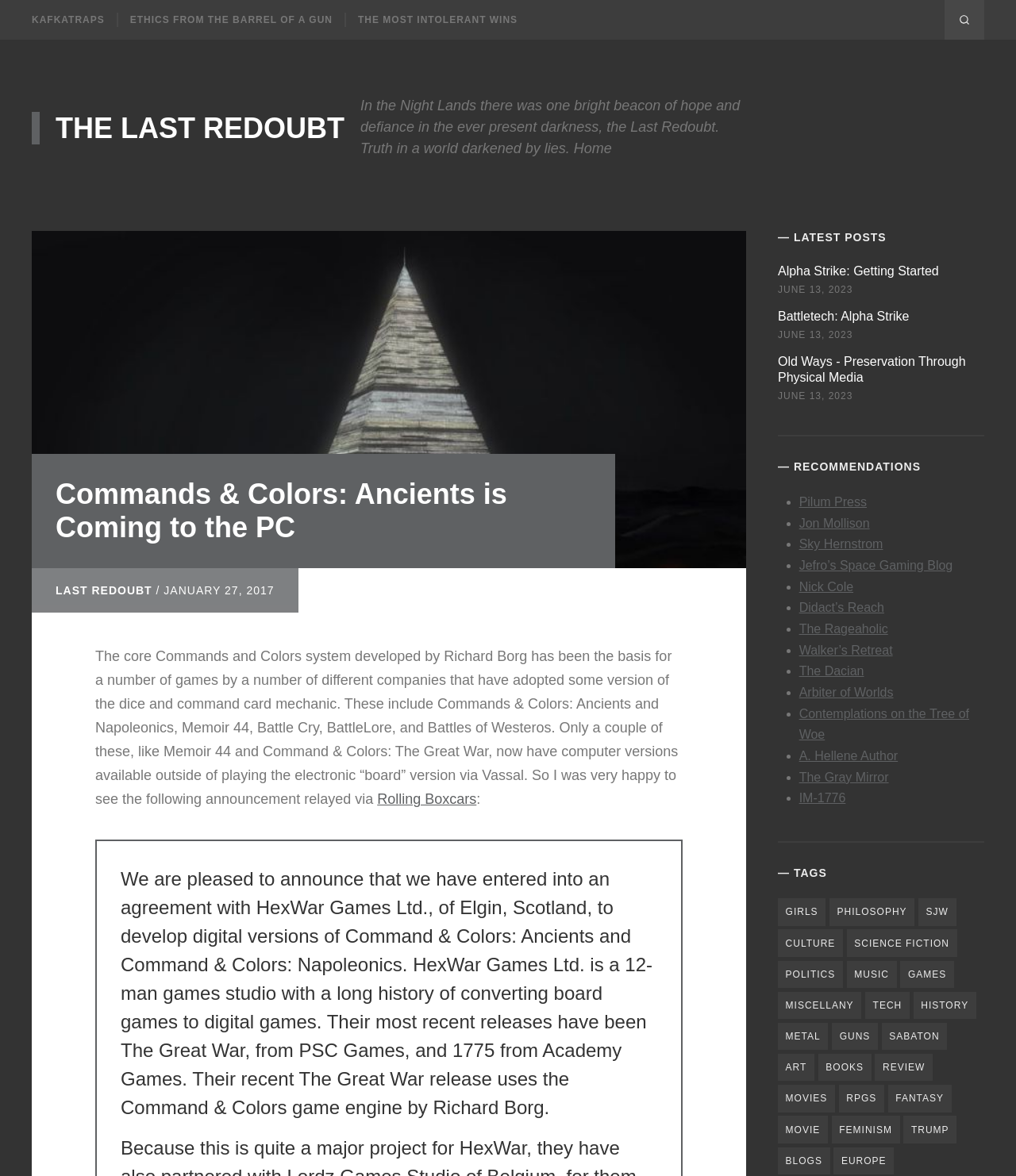Please determine the bounding box coordinates of the area that needs to be clicked to complete this task: 'Visit the Last Redoubt website'. The coordinates must be four float numbers between 0 and 1, formatted as [left, top, right, bottom].

[0.031, 0.095, 0.339, 0.123]